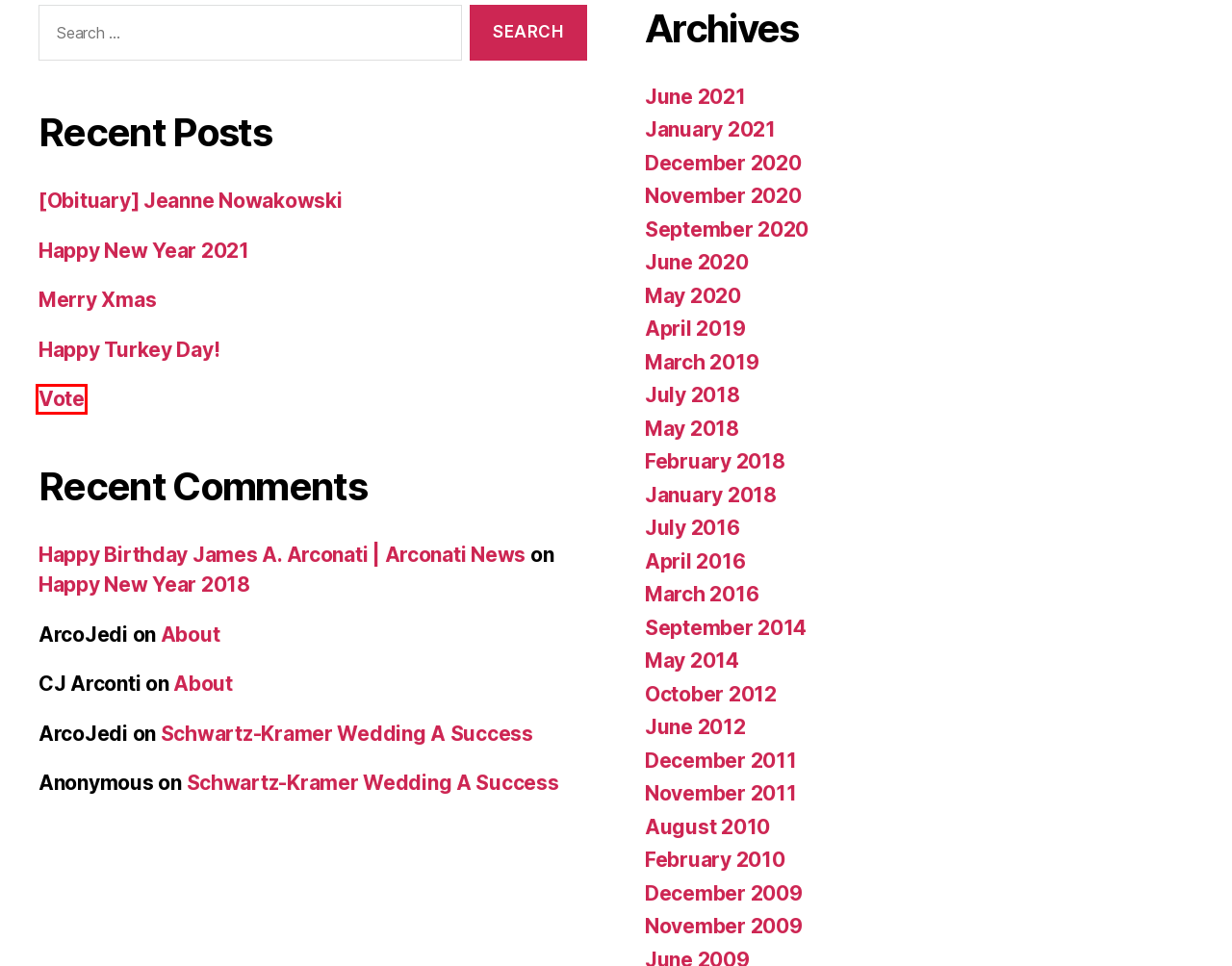Examine the screenshot of the webpage, which includes a red bounding box around an element. Choose the best matching webpage description for the page that will be displayed after clicking the element inside the red bounding box. Here are the candidates:
A. Vote – Arconati News
B. June 2021 – Arconati News
C. April 2016 – Arconati News
D. December 2020 – Arconati News
E. August 2010 – Arconati News
F. September 2014 – Arconati News
G. Happy Turkey Day! – Arconati News
H. September 2020 – Arconati News

A